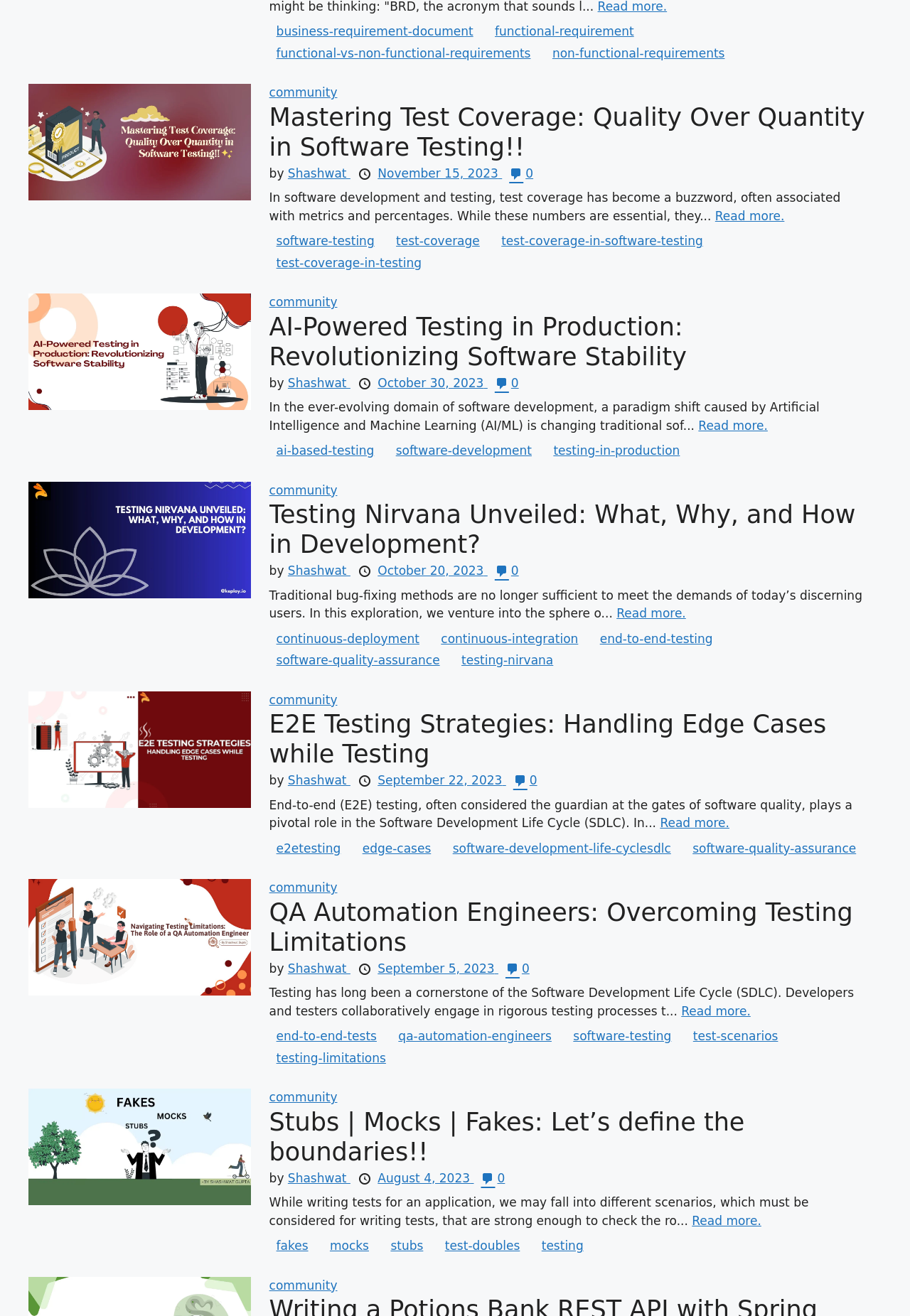Who is the author of the second article?
Using the information from the image, provide a comprehensive answer to the question.

I examined the second article element and found the link element with the text 'Shashwat', which is likely the author's name. This is supported by the presence of a 'by' text element preceding the author's name.